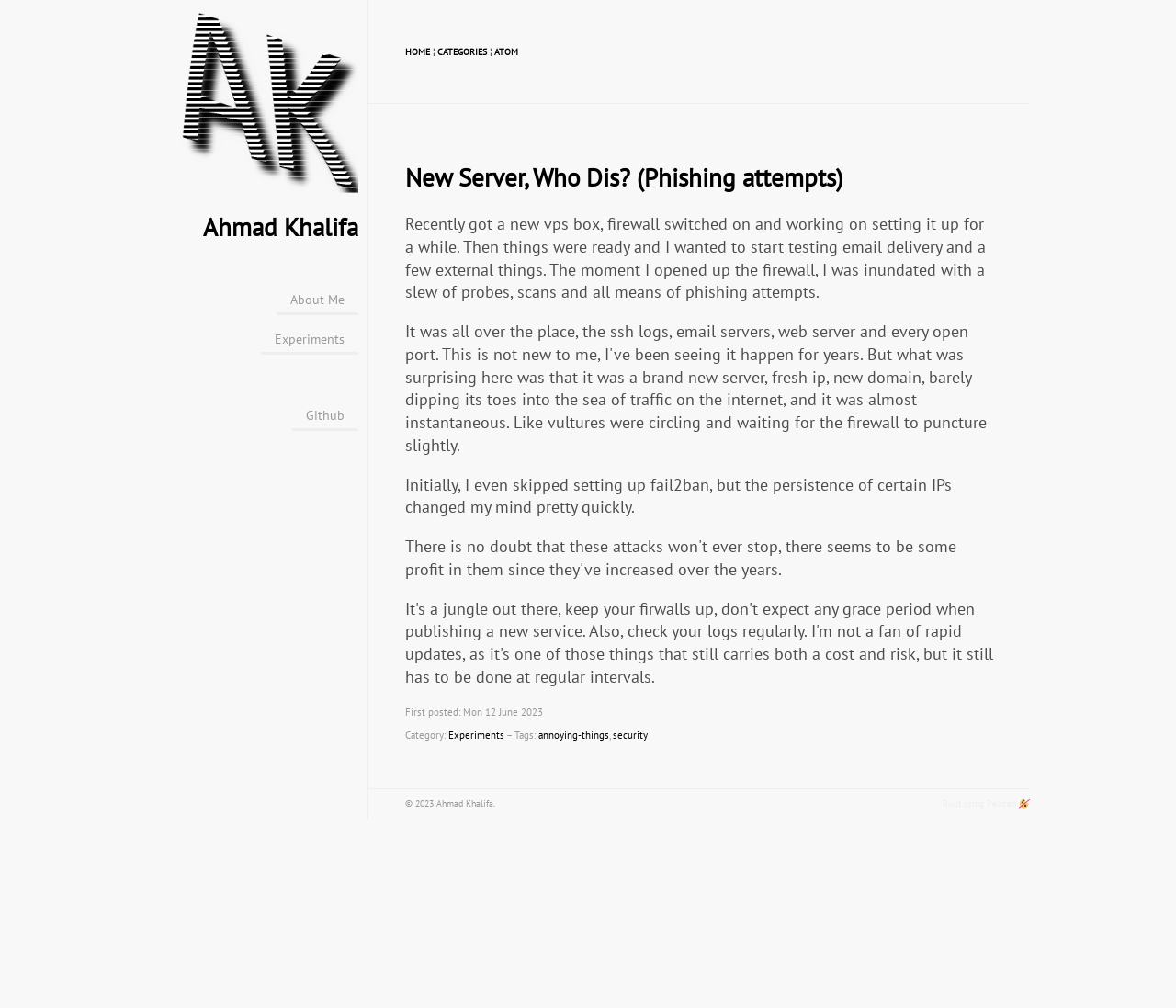Can you show the bounding box coordinates of the region to click on to complete the task described in the instruction: "check the Experiments category"?

[0.381, 0.723, 0.429, 0.735]